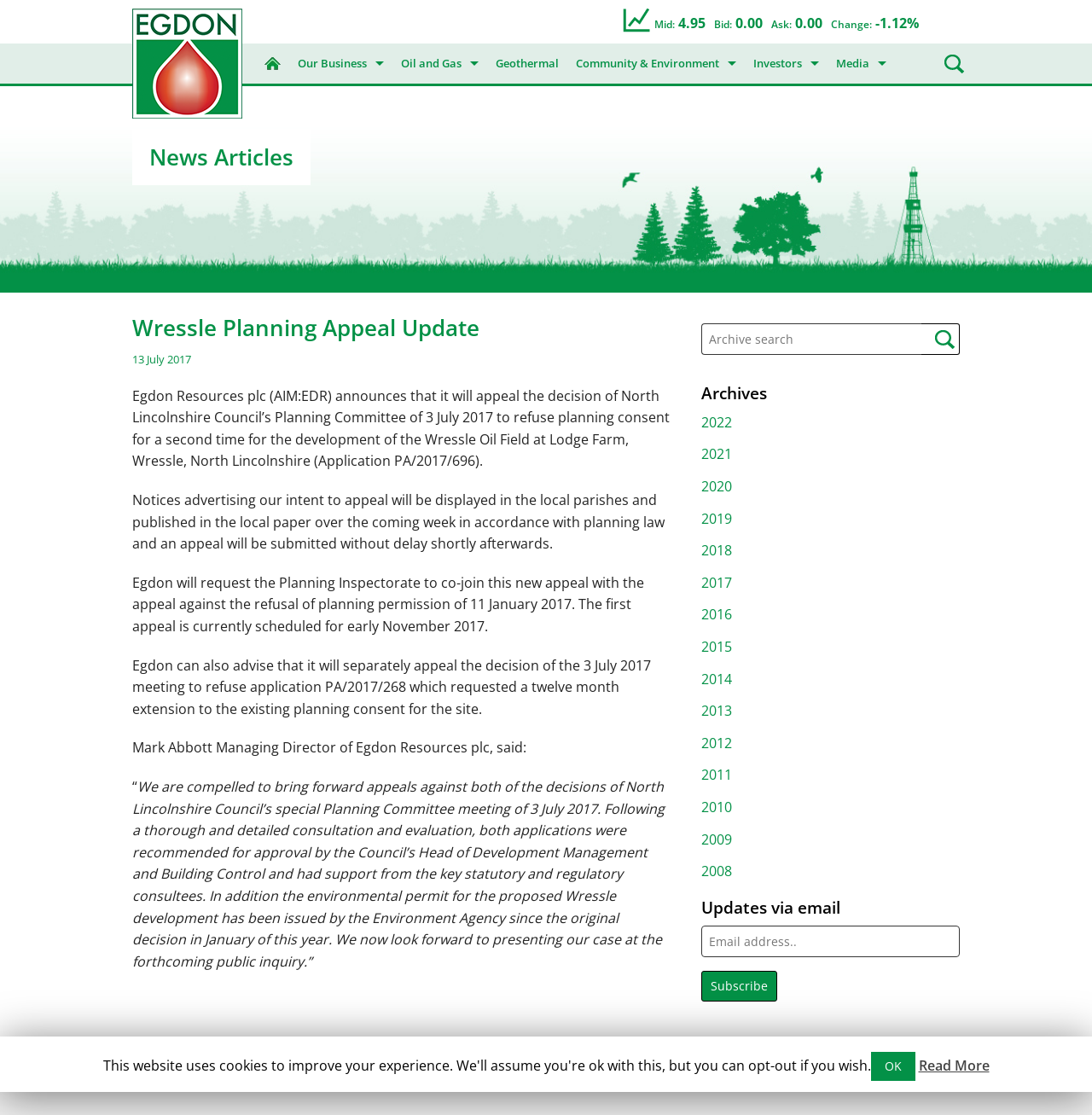Write an exhaustive caption that covers the webpage's main aspects.

The webpage is about Egdon Resources plc, a company that operates in the oil and gas industry. At the top of the page, there is an image of the Egdon logo, followed by an iframe and a link. Below these elements, there are several links and static text elements that provide navigation to different sections of the website, including "Our Business", "What We Do", "Community & Environment", "Investors", and "Media".

The main content of the page is an article titled "Wressle Planning Appeal Update", which is dated July 13, 2017. The article announces that Egdon Resources plc will appeal the decision of North Lincolnshire Council's Planning Committee to refuse planning consent for the development of the Wressle Oil Field. The article provides details about the appeal process and quotes the Managing Director of Egdon Resources plc.

To the right of the article, there is a complementary section that contains an archive search function, a list of links to archives from 2010 to 2022, and a section to subscribe to updates via email.

At the bottom of the page, there is a content information section that contains a link to the UKOOG logo and a statement indicating that Egdon is a member of UKOOG.